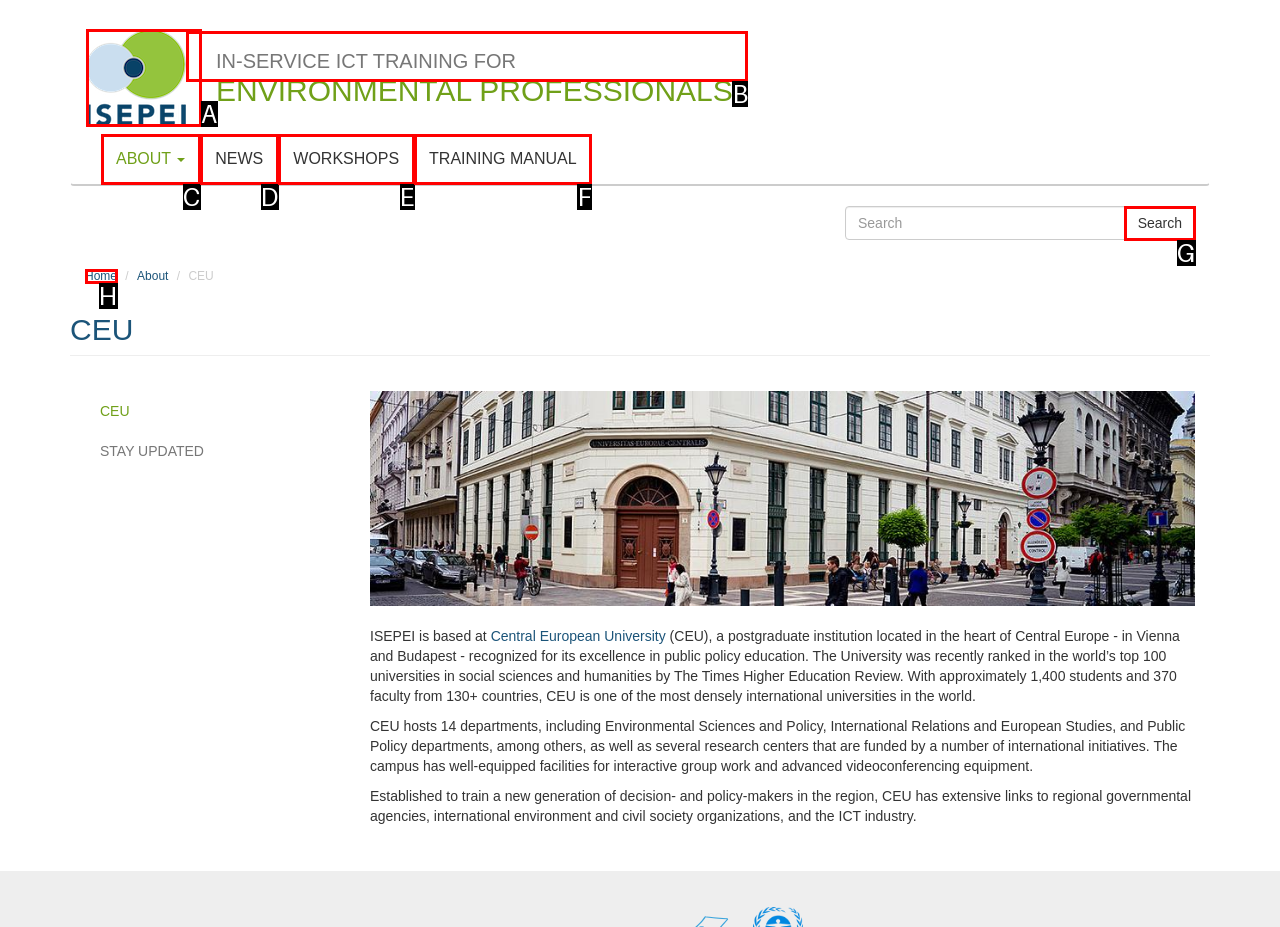Tell me which one HTML element best matches the description: Home
Answer with the option's letter from the given choices directly.

H